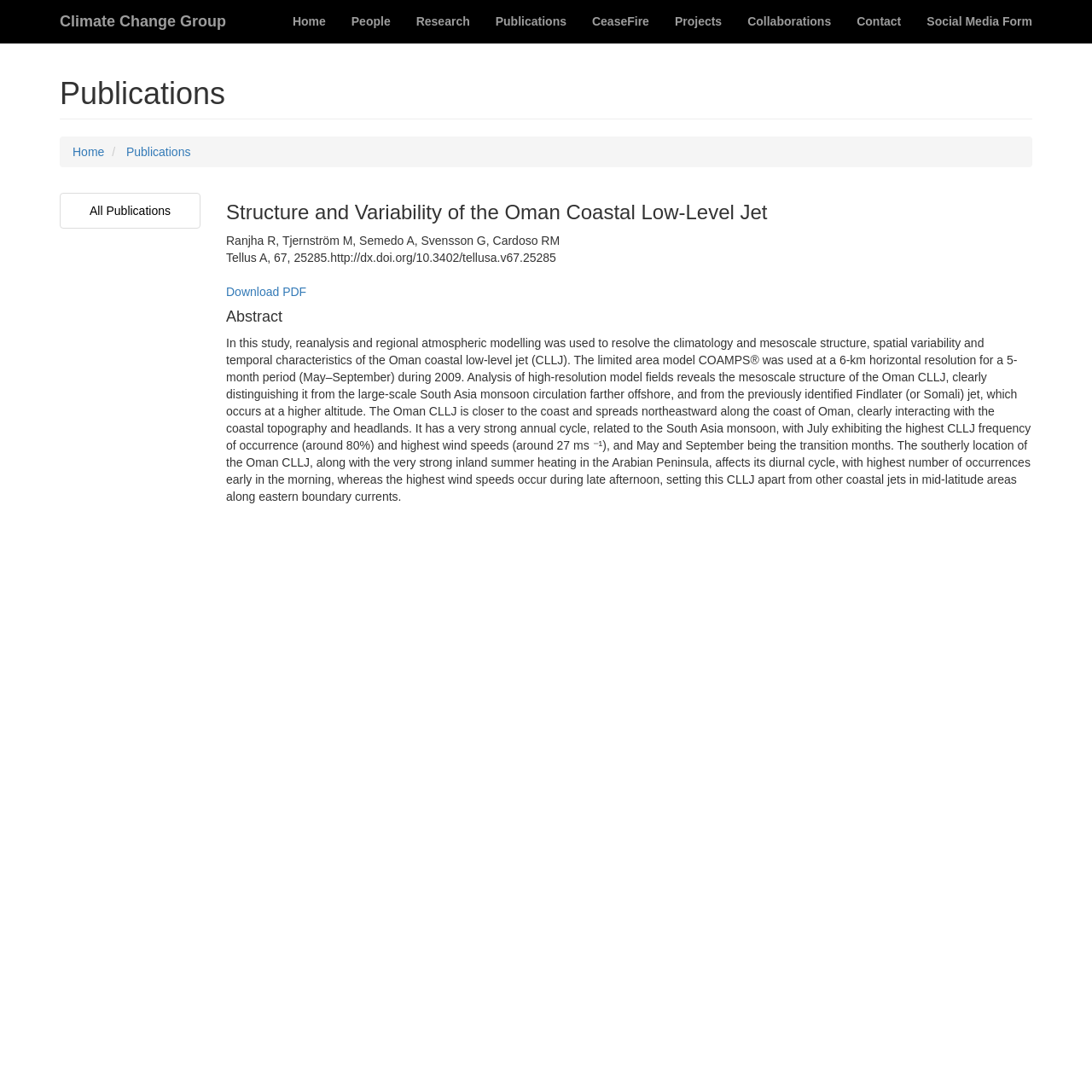What is the title of the first publication?
Answer the question with a thorough and detailed explanation.

I looked at the publication section and found the first publication, which has a heading 'Structure and Variability of the Oman Coastal Low-Level Jet'. This is the title of the first publication.